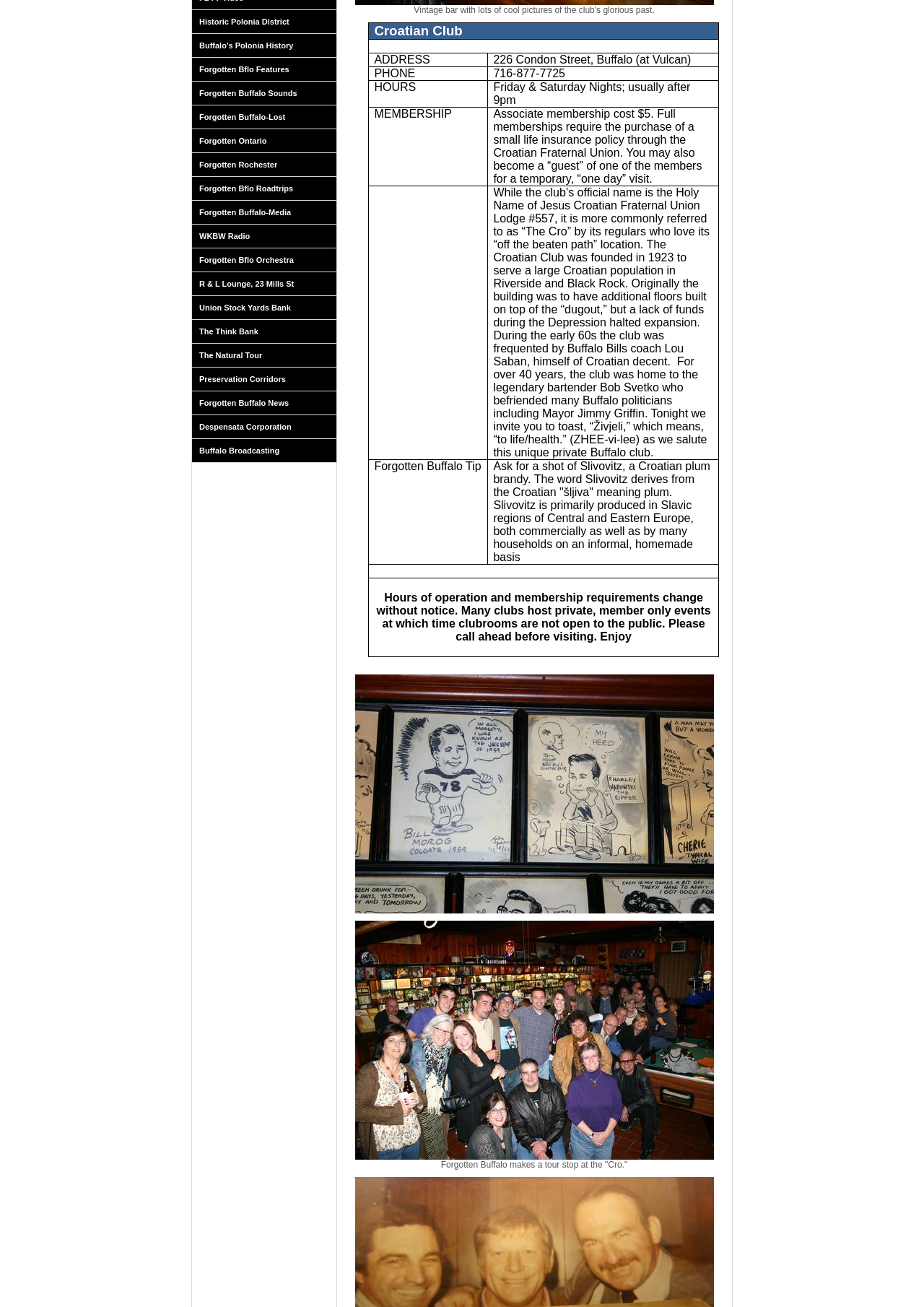Please find the bounding box for the following UI element description. Provide the coordinates in (top-left x, top-left y, bottom-right x, bottom-right y) format, with values between 0 and 1: Buffalo's Polonia History

[0.208, 0.026, 0.364, 0.044]